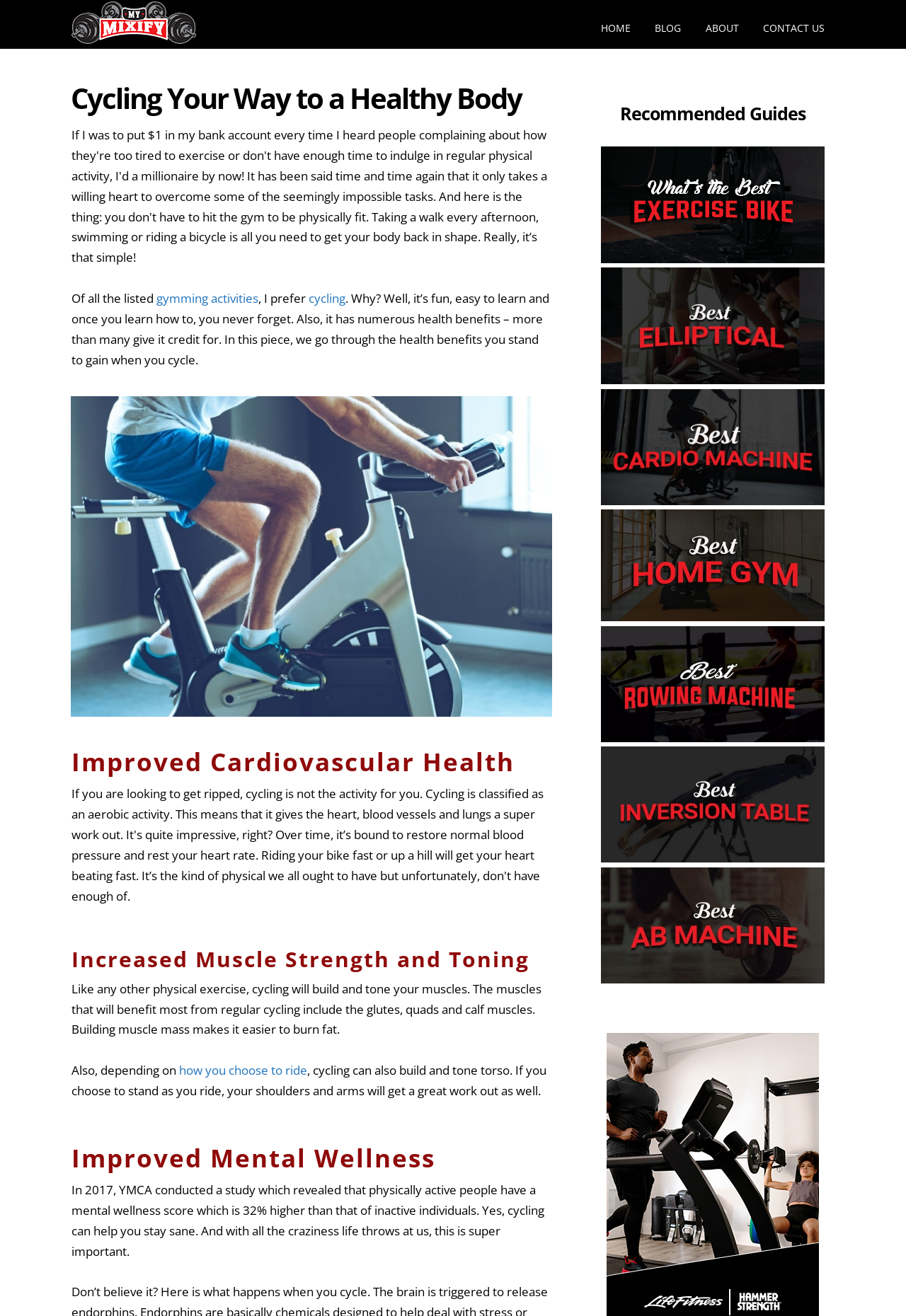Pinpoint the bounding box coordinates for the area that should be clicked to perform the following instruction: "Click on the 'HOME' link".

[0.663, 0.016, 0.696, 0.026]